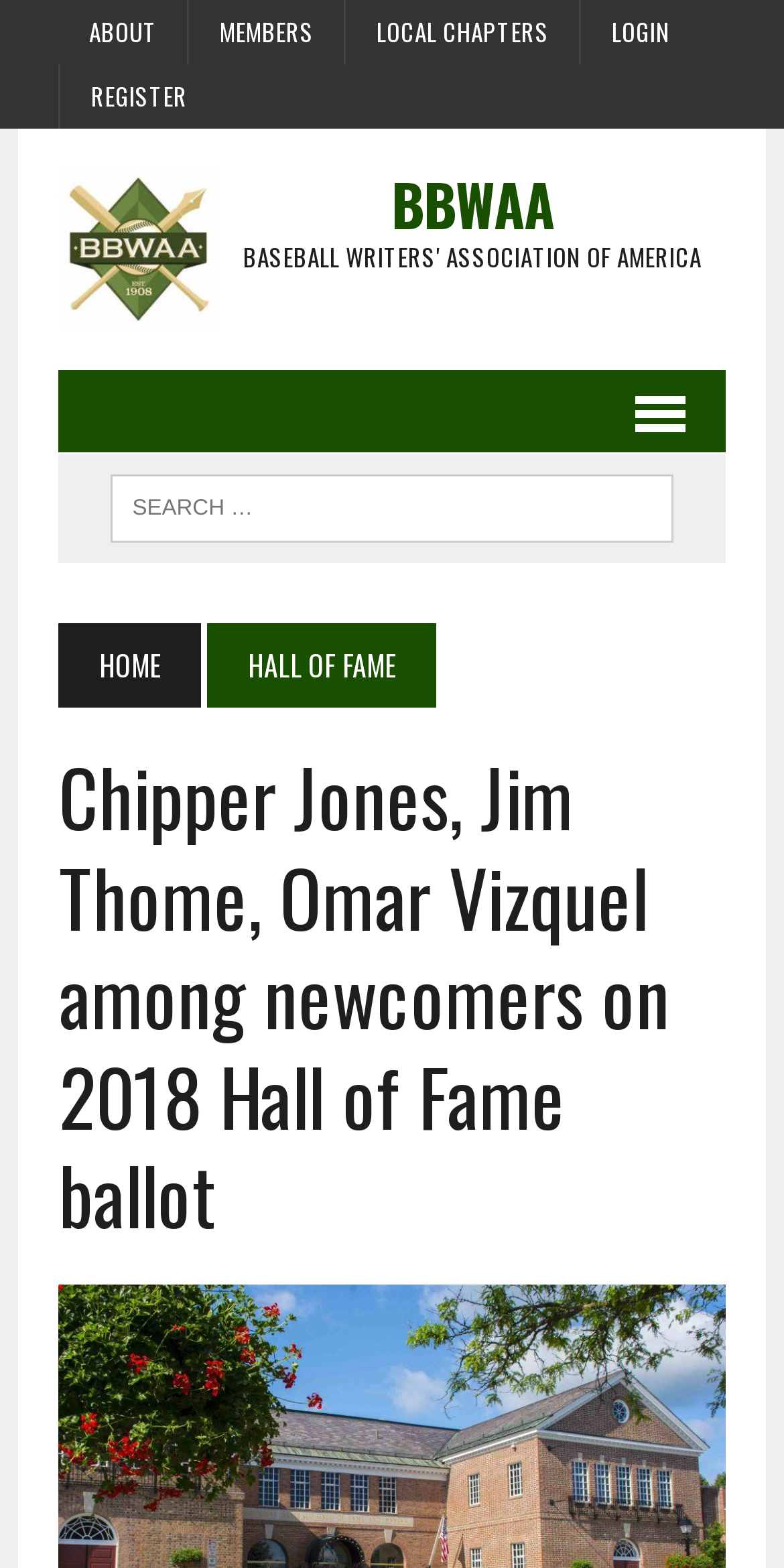Identify the coordinates of the bounding box for the element that must be clicked to accomplish the instruction: "view HALL OF FAME page".

[0.265, 0.397, 0.557, 0.452]